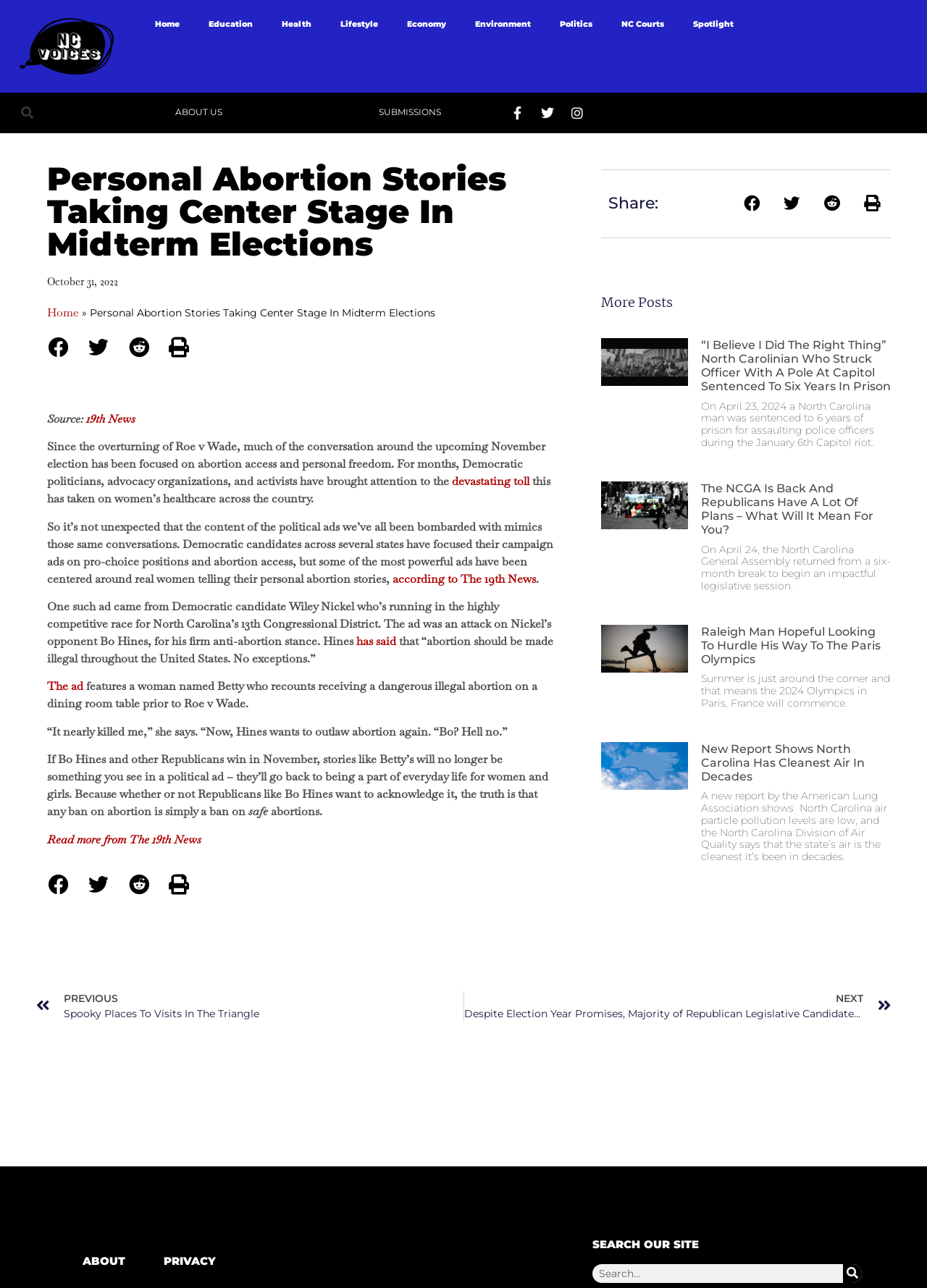Using the provided description Message from the general manager, find the bounding box coordinates for the UI element. Provide the coordinates in (top-left x, top-left y, bottom-right x, bottom-right y) format, ensuring all values are between 0 and 1.

None